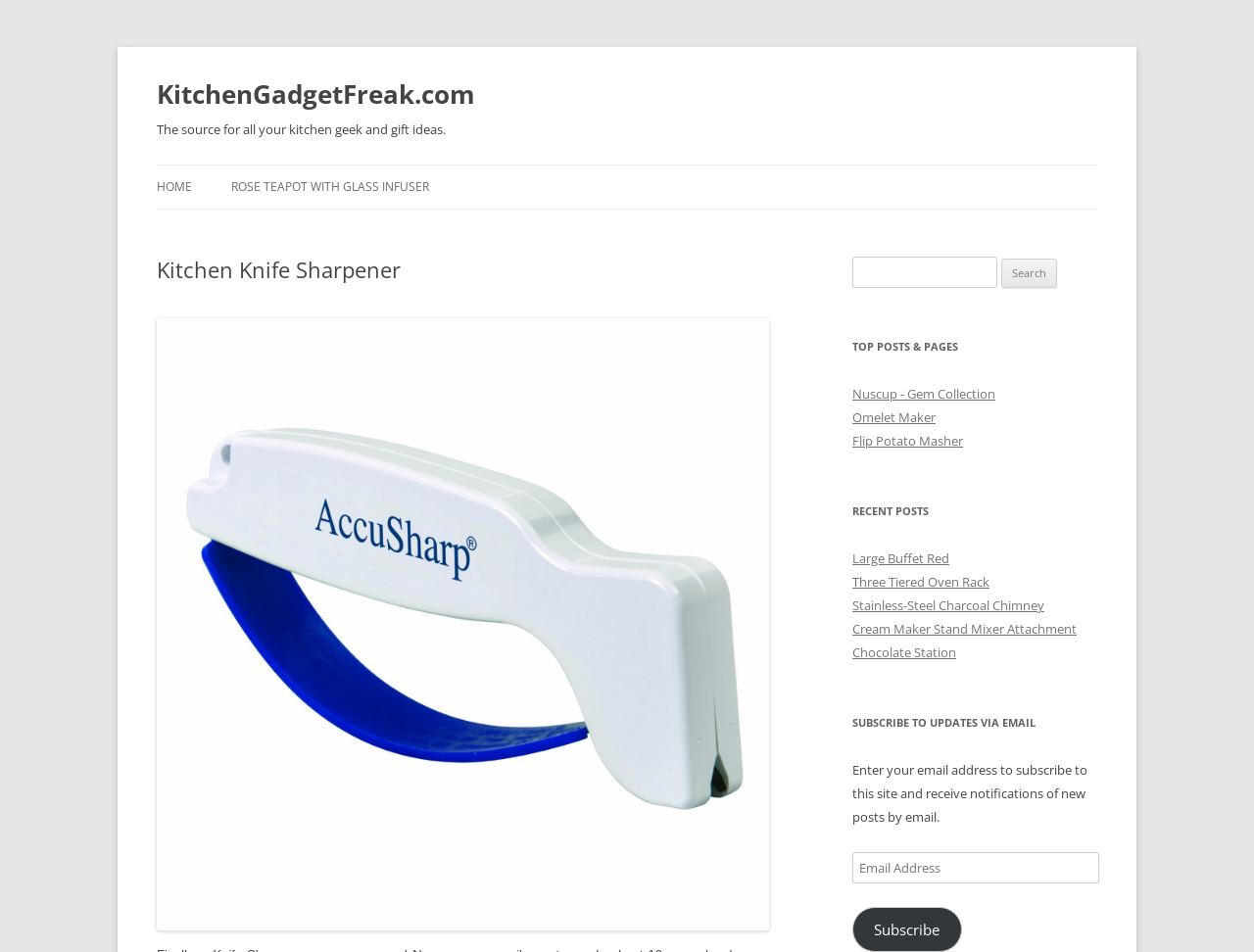Given the content of the image, can you provide a detailed answer to the question?
Are there any images on the webpage?

I can see an image on the webpage because there is an image element with a bounding box coordinate [0.125, 0.334, 0.613, 0.977], which indicates that an image is displayed on the webpage.